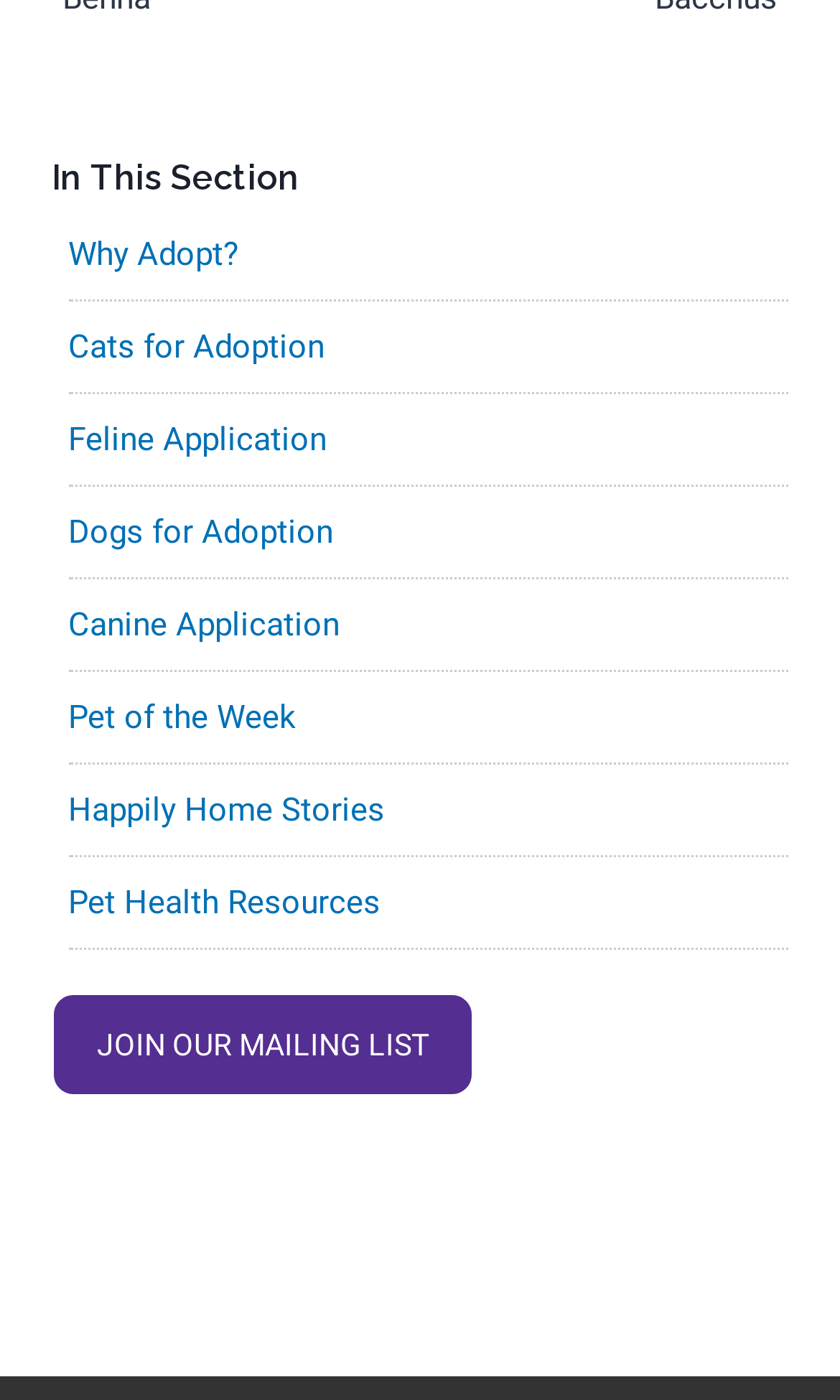Provide your answer to the question using just one word or phrase: What is the last link in the section?

Pet Health Resources